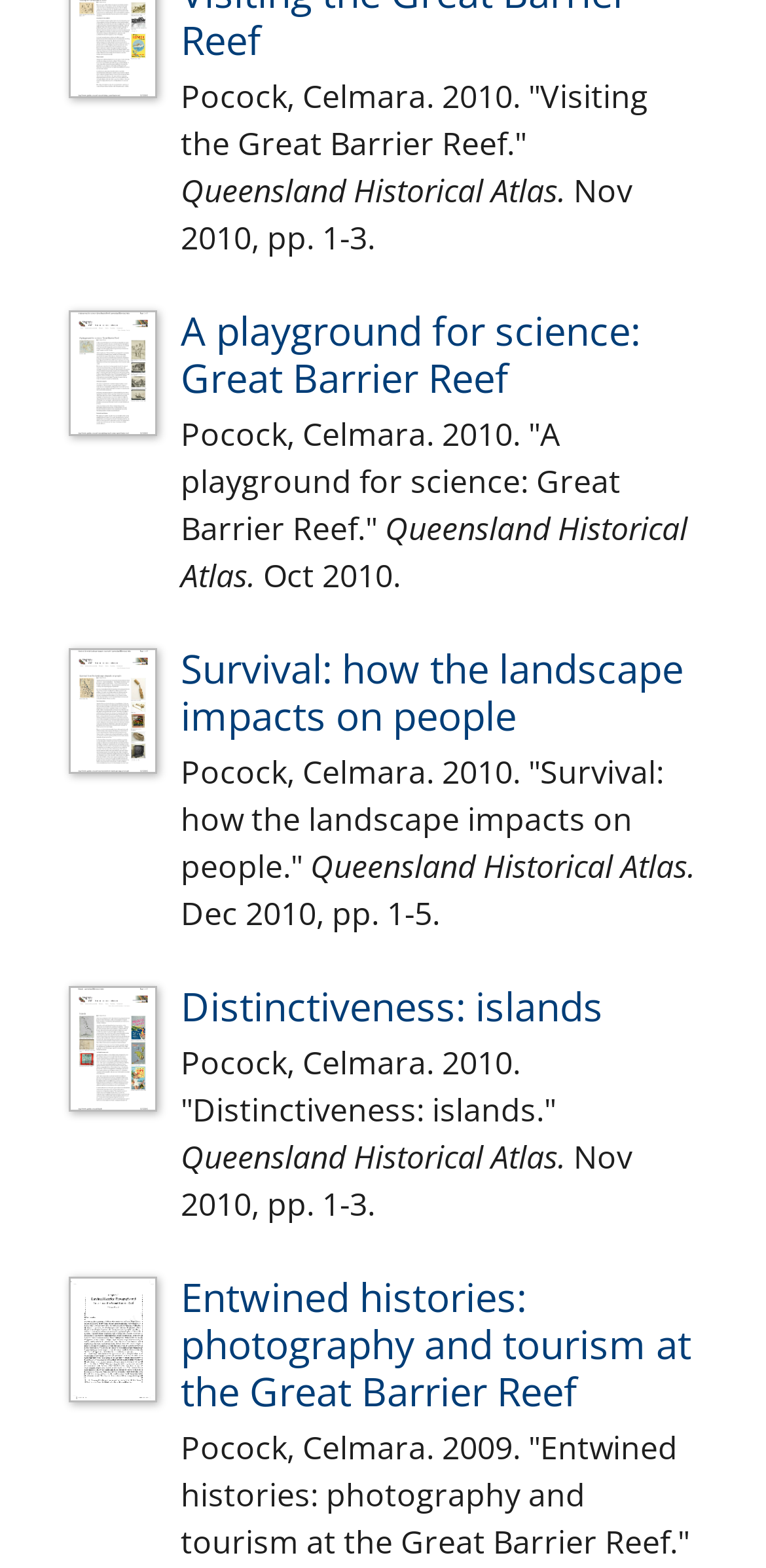What is the name of the author of all articles? Observe the screenshot and provide a one-word or short phrase answer.

Celmara. Pocock